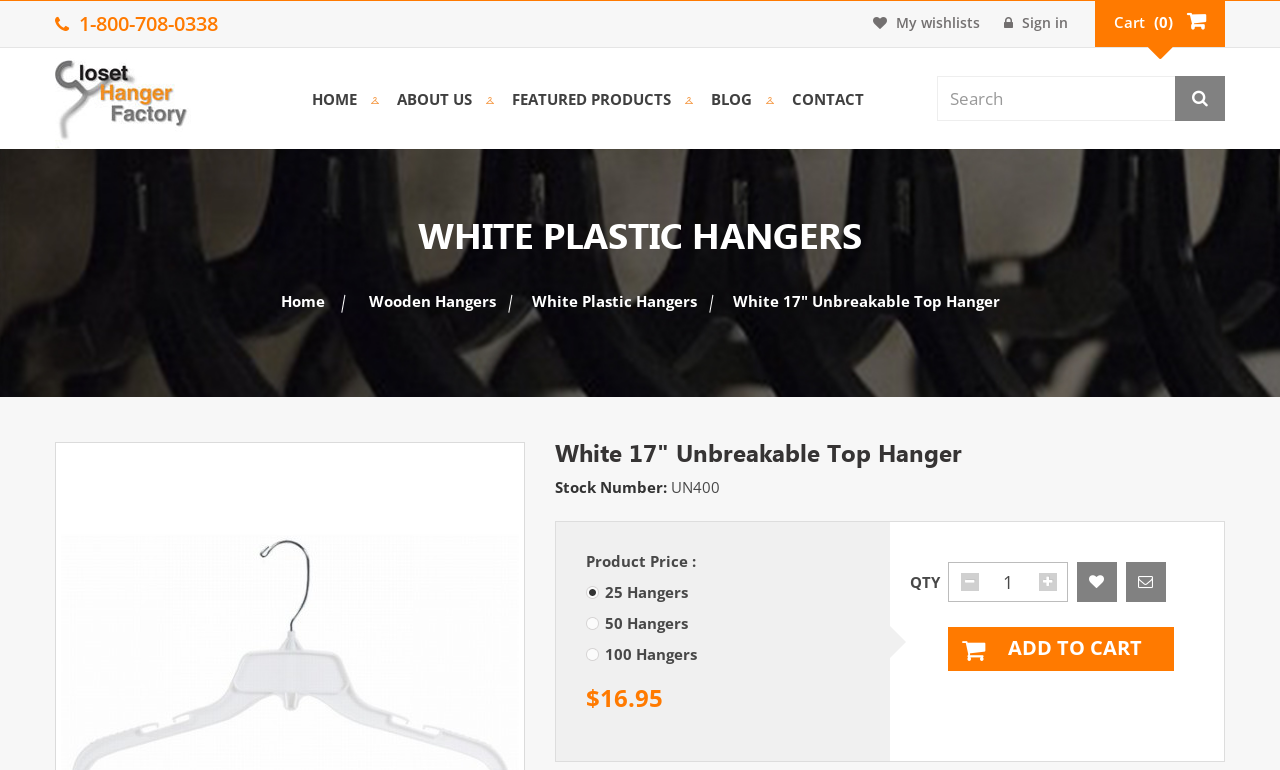Give a one-word or one-phrase response to the question: 
What is the purpose of the button with the cart icon?

Add to cart